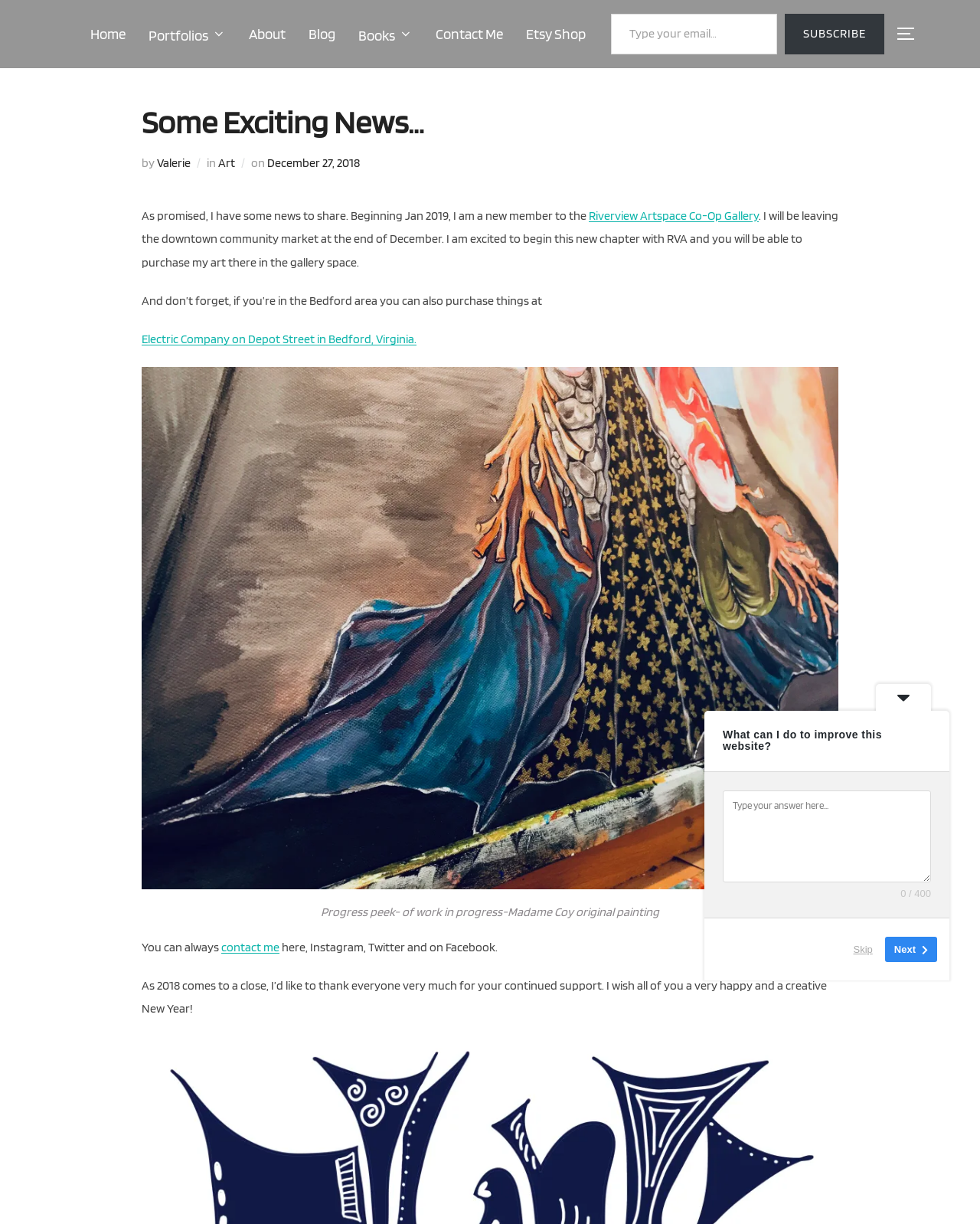Identify the bounding box coordinates of the HTML element based on this description: "Riverview Artspace Co-Op Gallery".

[0.601, 0.17, 0.774, 0.182]